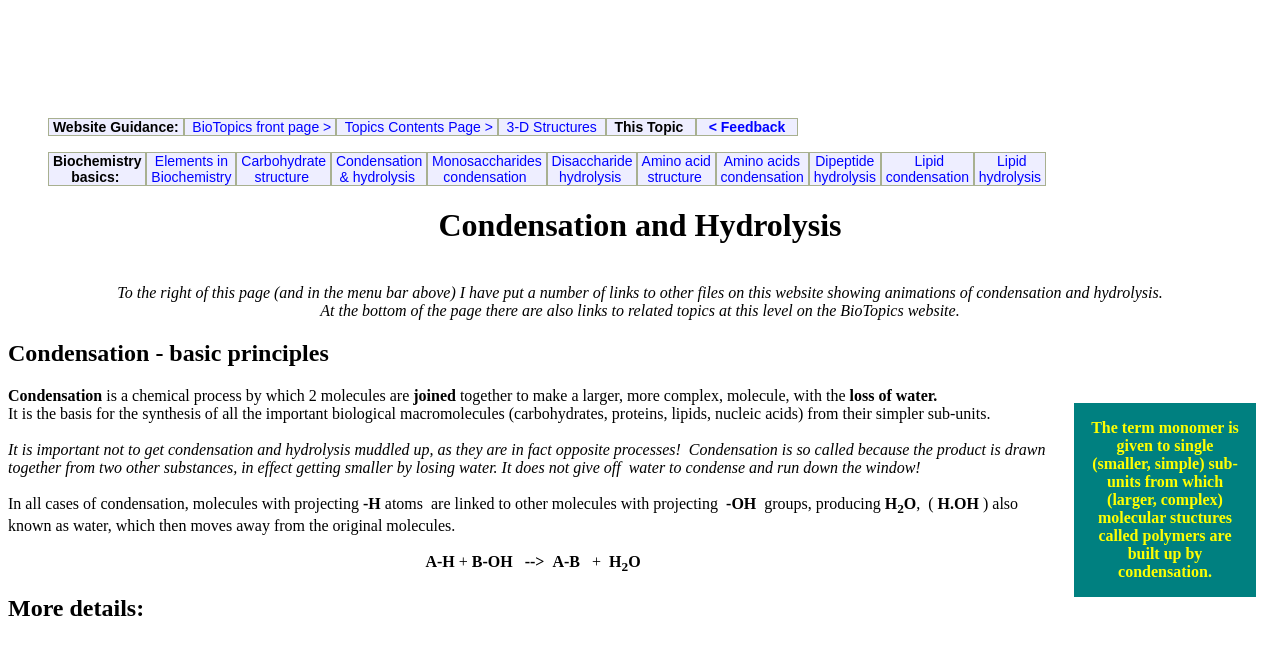How many links are there to other sections on this webpage?
Give a detailed and exhaustive answer to the question.

There are 6 links to other sections on this webpage, which are 'BioTopics front page', 'Topics Contents Page', '3-D Structures', 'This Topic', 'Feedback', and 'Elements in Biochemistry'.